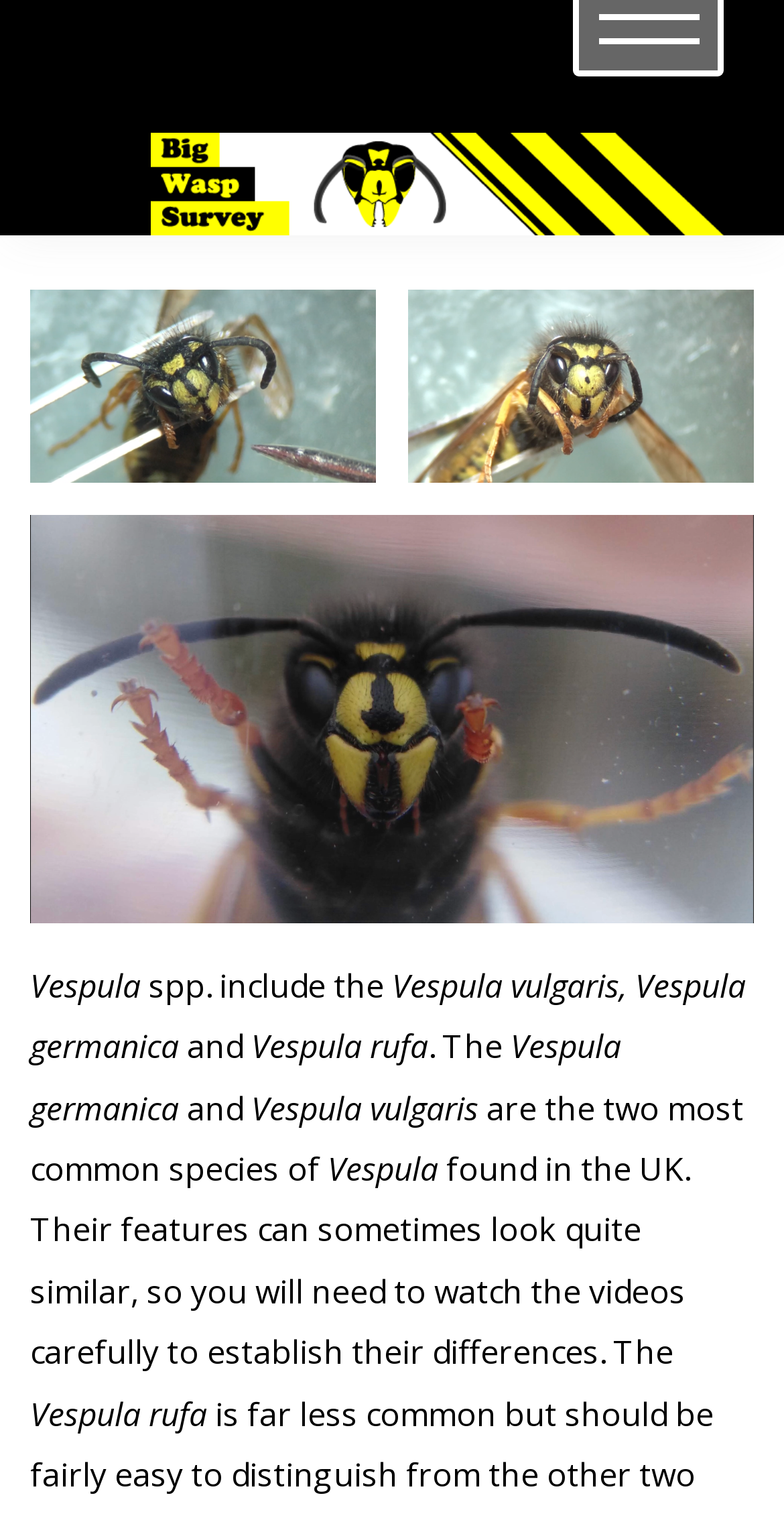Please provide a brief answer to the following inquiry using a single word or phrase:
What is the name of the wasp survey?

The Big Wasp Survey